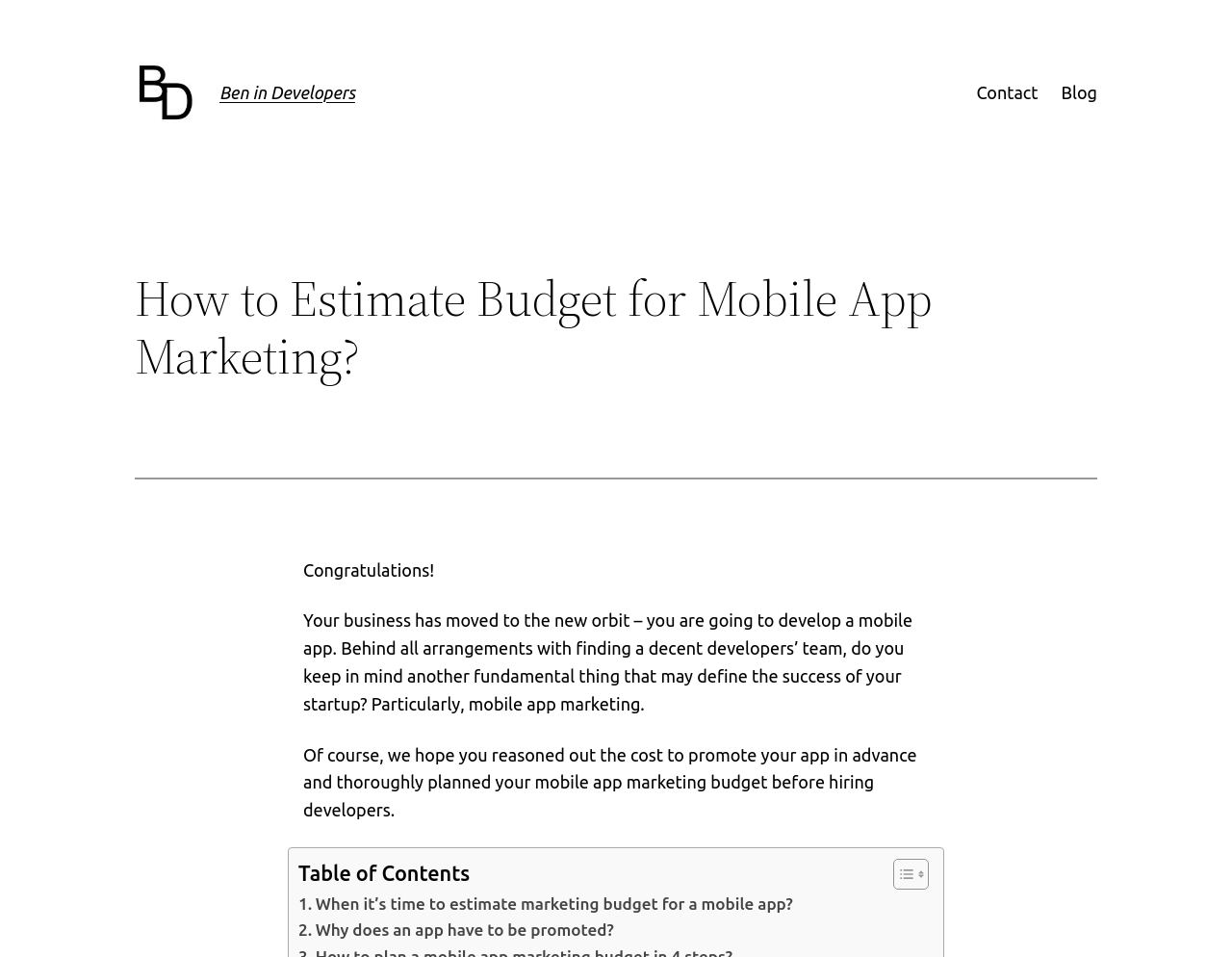Provide a brief response using a word or short phrase to this question:
What is the purpose of the article?

Estimate budget for mobile app marketing